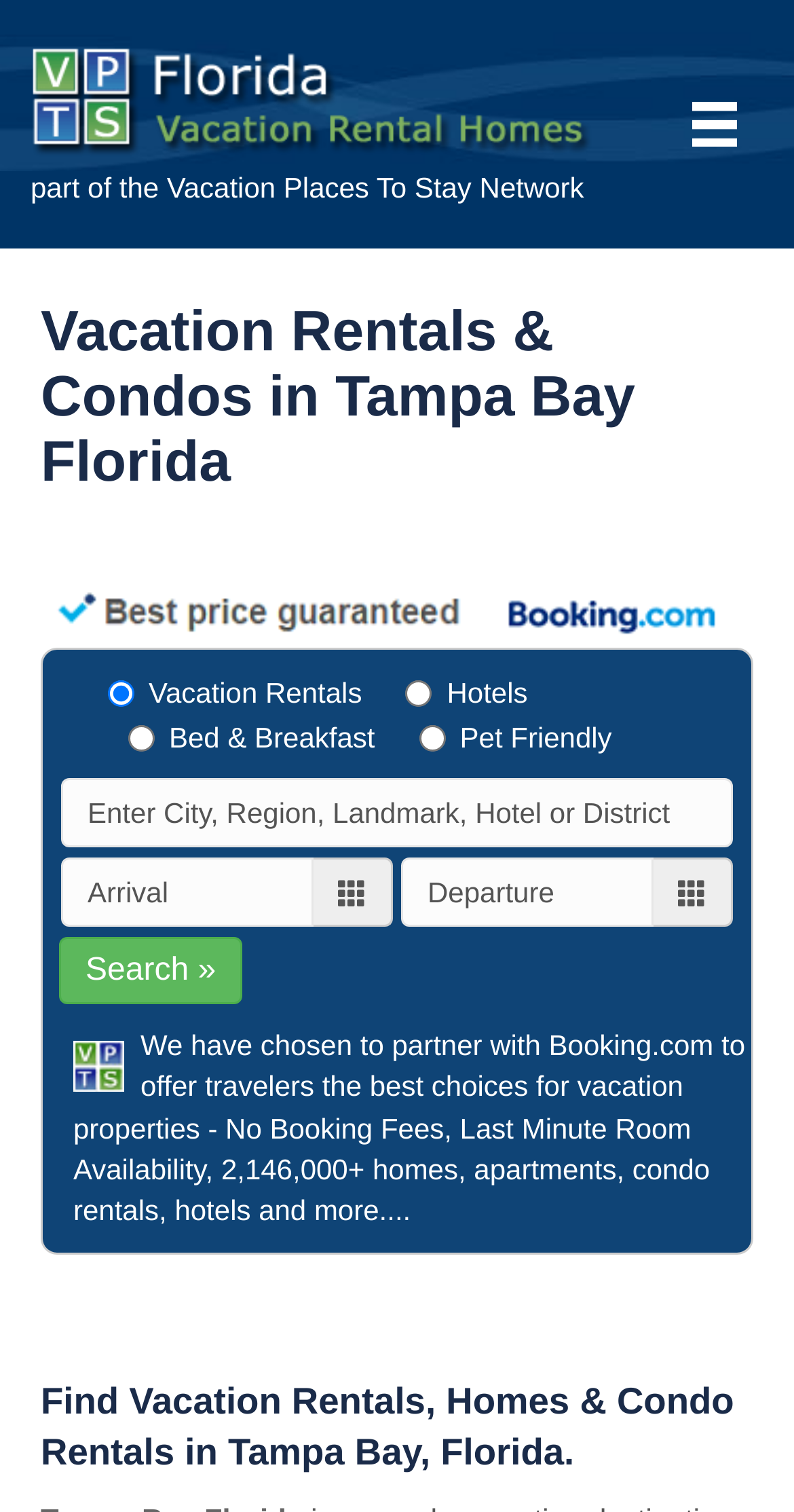Extract the bounding box coordinates for the UI element described by the text: "name="checkin_date" placeholder="Arrival"". The coordinates should be in the form of [left, top, right, bottom] with values between 0 and 1.

[0.077, 0.567, 0.395, 0.613]